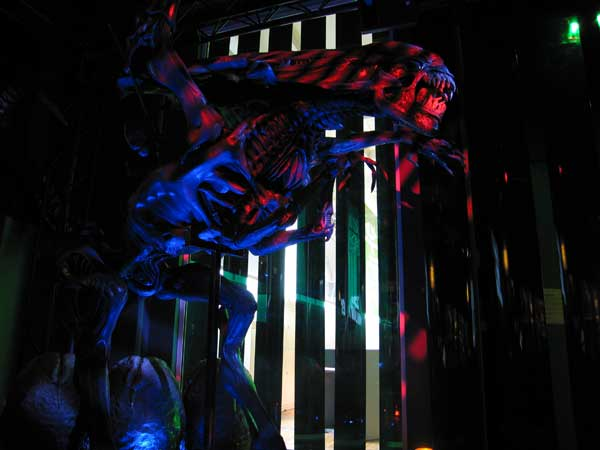What theme is likely explored in the exhibition?
Based on the screenshot, provide a one-word or short-phrase response.

Alien life and fear of the unknown